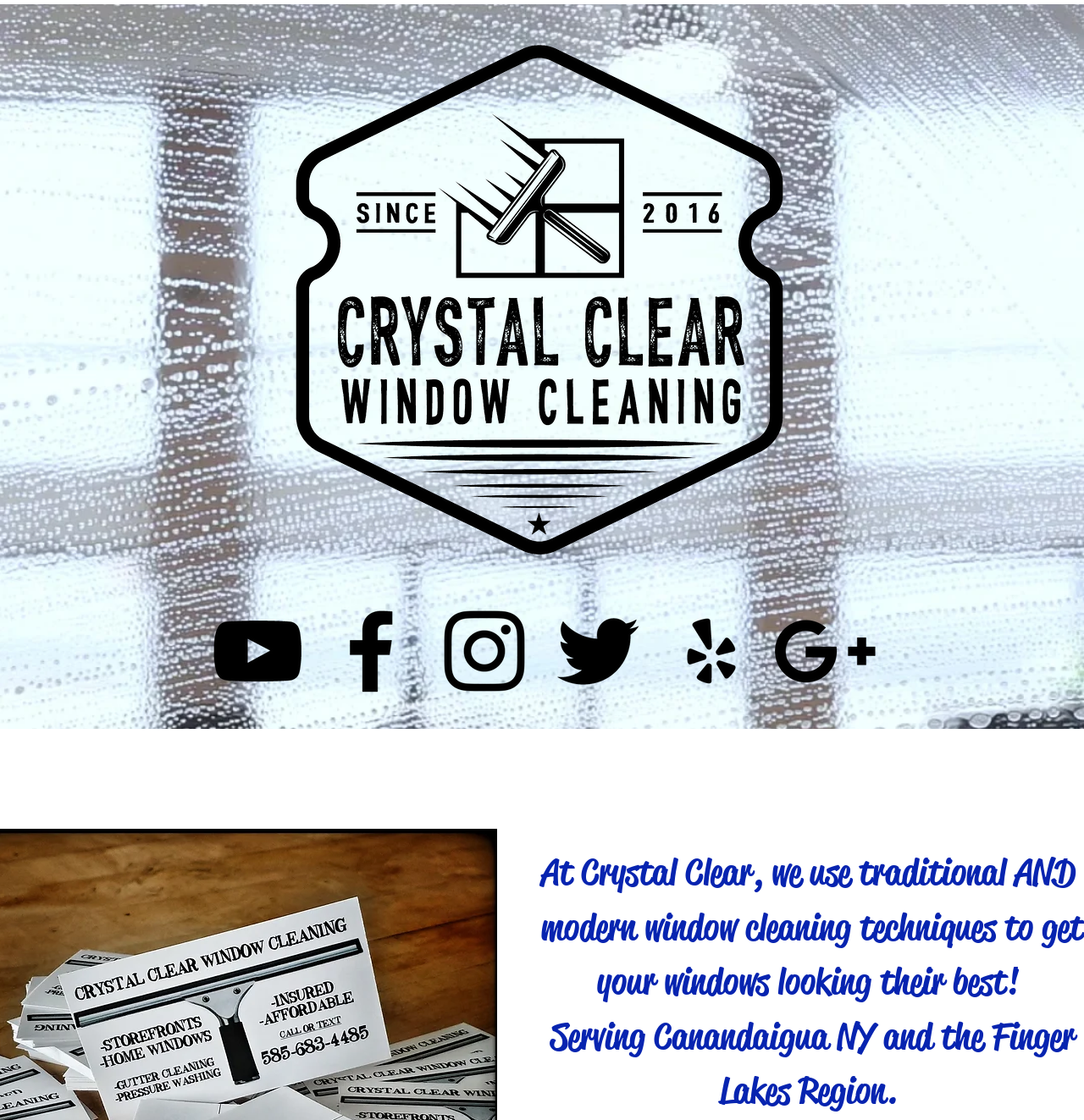Construct a comprehensive caption that outlines the webpage's structure and content.

This webpage is about a professional window cleaning service based in Rochester NY and Canandaigua NY. At the top right corner, there is a social bar with five black icons representing YouTube, Facebook, Instagram, Twitter, and Yelp, respectively. Below the social bar, there is a large image that spans across the page, likely the company's logo.

On the left side of the page, there is a smaller iframe, possibly an advertisement or a widget. Above the social bar, there is another iframe, which might be a chat window or a notification area.

The main content of the page is divided into two sections. The first section, labeled "ABOUT", takes up the lower half of the page. It contains two paragraphs of text. The first paragraph describes the company's window cleaning techniques, stating that they use both traditional and modern methods to get windows looking their best. The second paragraph mentions the areas they serve, including Canandaigua NY and the Finger Lakes Region.

Overall, the webpage has a simple and clean layout, with a focus on presenting the company's services and contact information.